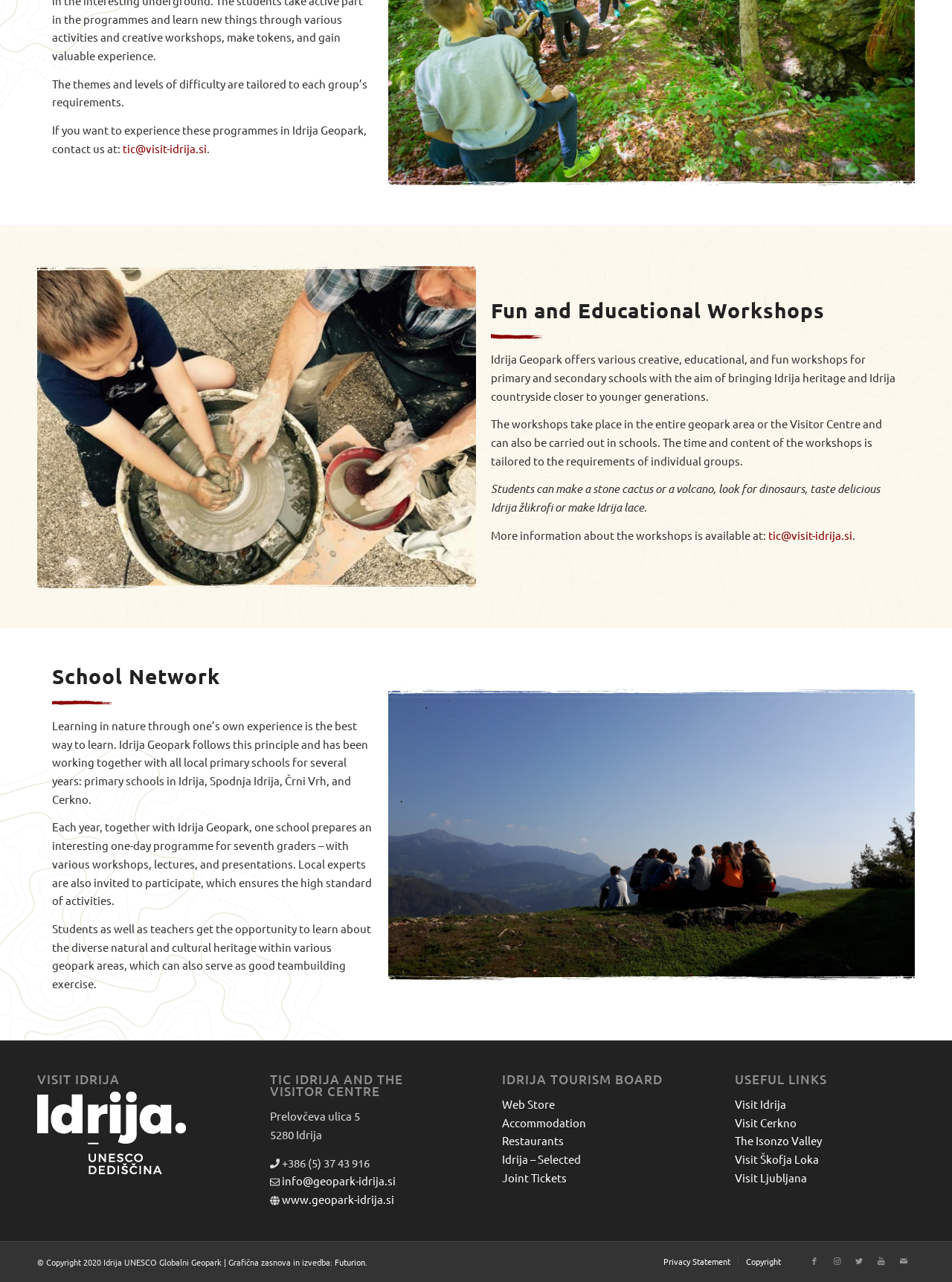Please identify the bounding box coordinates of where to click in order to follow the instruction: "Learn more about fun and educational workshops".

[0.516, 0.233, 0.945, 0.266]